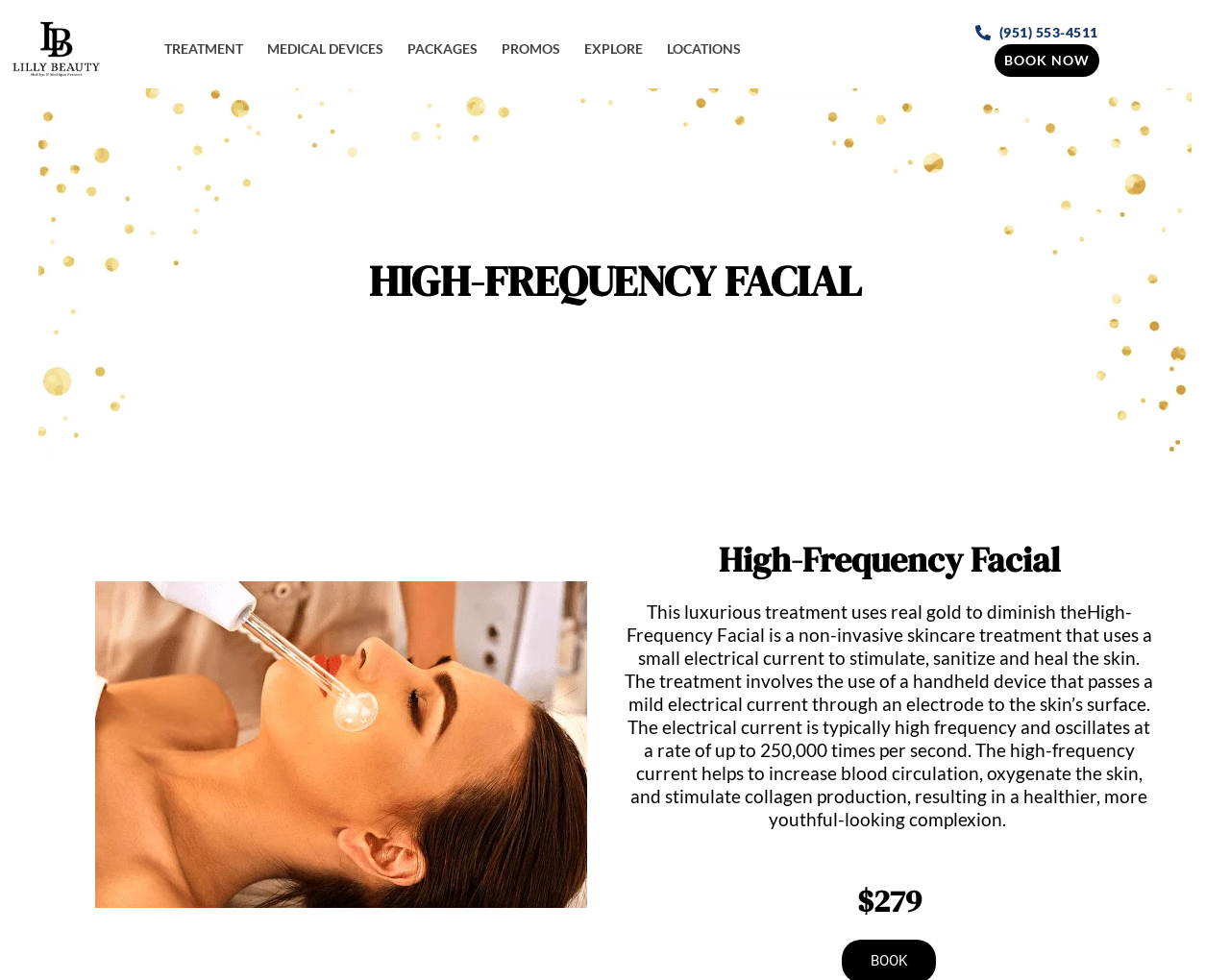Respond to the following query with just one word or a short phrase: 
What is the purpose of the handheld device used in the treatment?

to stimulate, sanitize and heal the skin